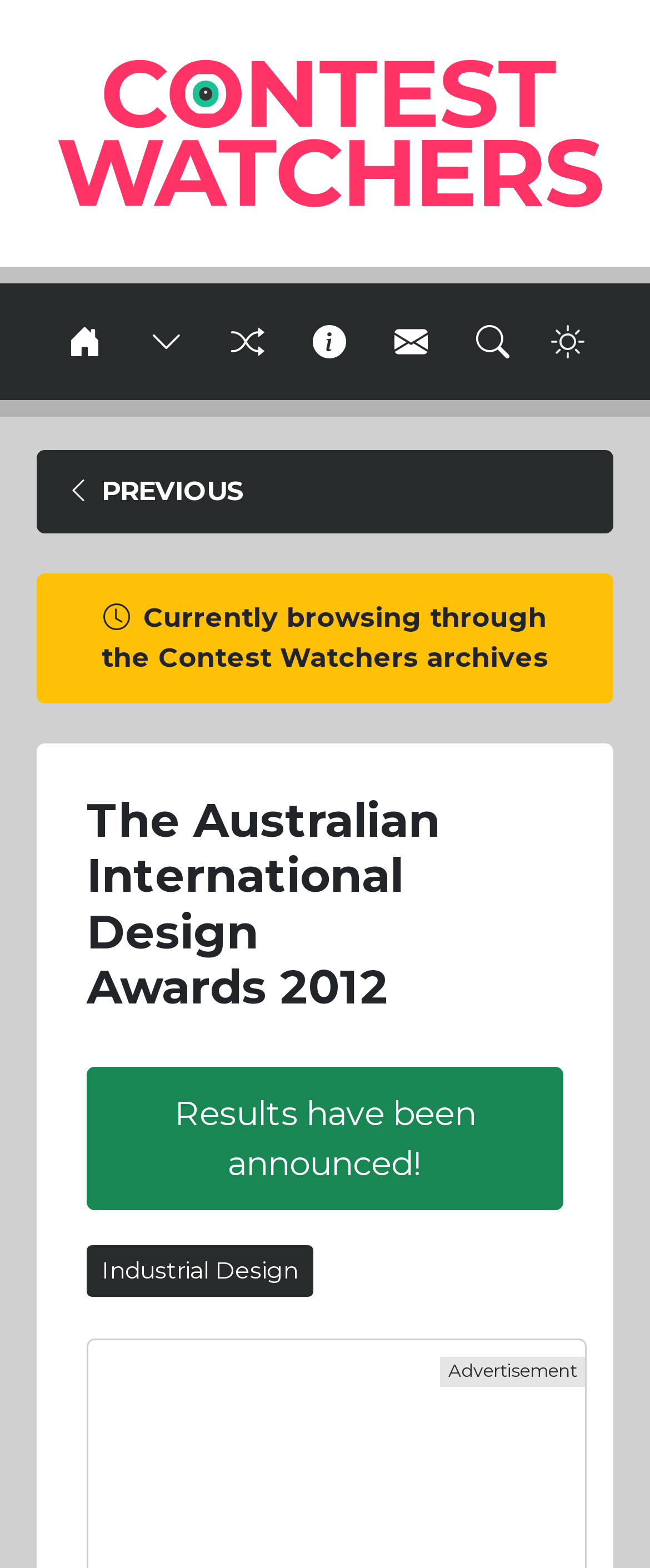Please identify the bounding box coordinates of the clickable element to fulfill the following instruction: "Browse Industrial Design contests". The coordinates should be four float numbers between 0 and 1, i.e., [left, top, right, bottom].

[0.133, 0.794, 0.482, 0.827]